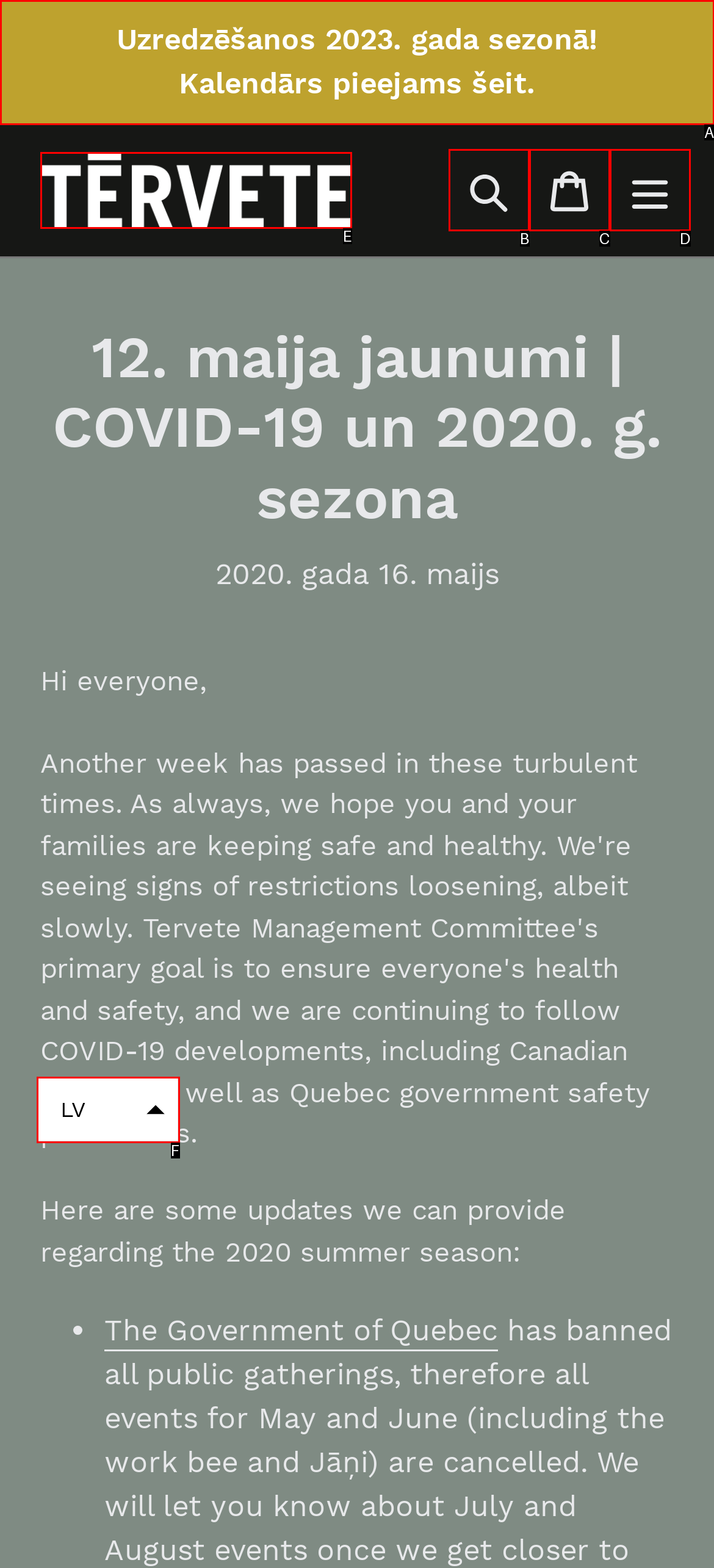Choose the letter of the UI element that aligns with the following description: alt="Nature of the Horth Logo"
State your answer as the letter from the listed options.

None